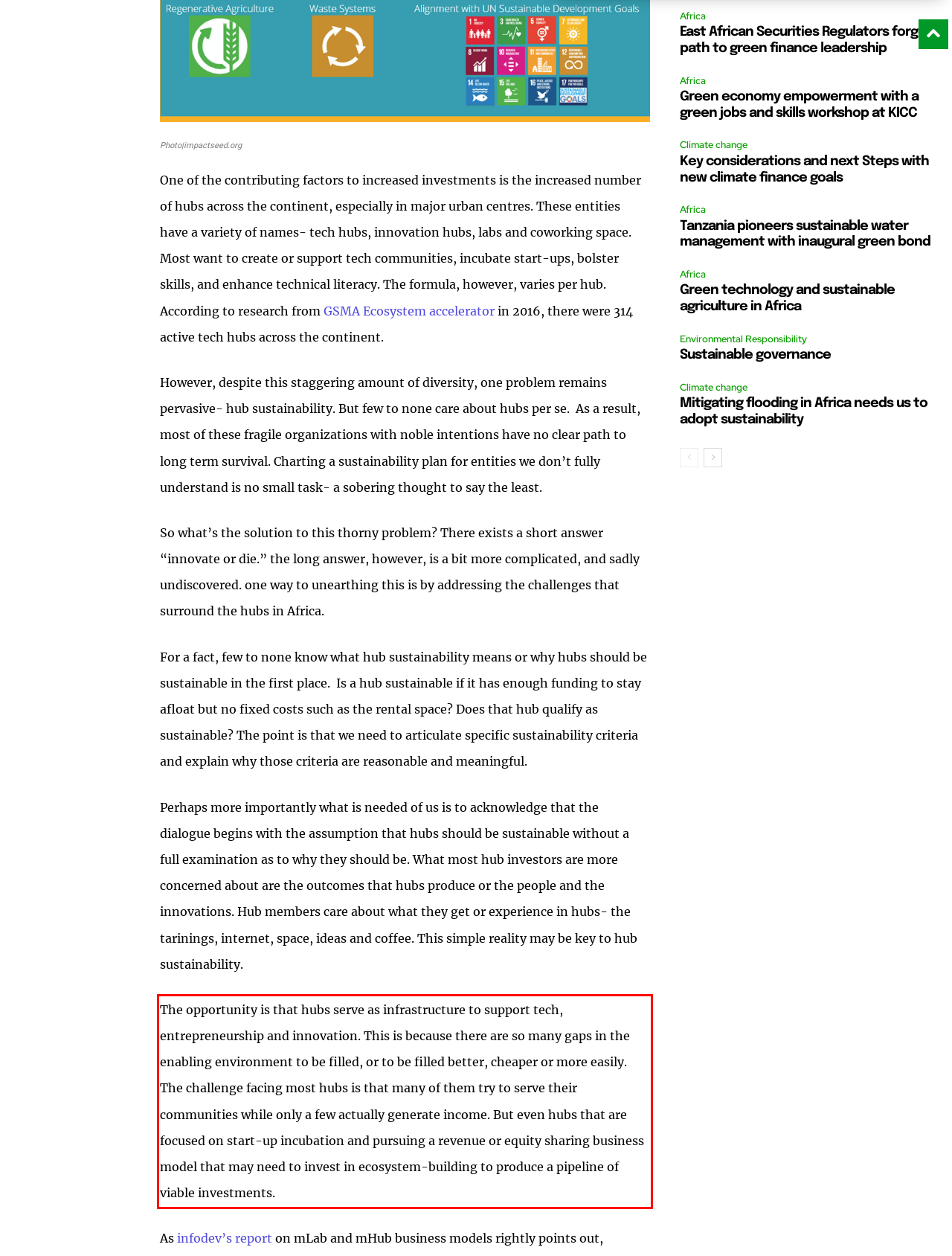Using OCR, extract the text content found within the red bounding box in the given webpage screenshot.

The opportunity is that hubs serve as infrastructure to support tech, entrepreneurship and innovation. This is because there are so many gaps in the enabling environment to be filled, or to be filled better, cheaper or more easily. The challenge facing most hubs is that many of them try to serve their communities while only a few actually generate income. But even hubs that are focused on start-up incubation and pursuing a revenue or equity sharing business model that may need to invest in ecosystem-building to produce a pipeline of viable investments.